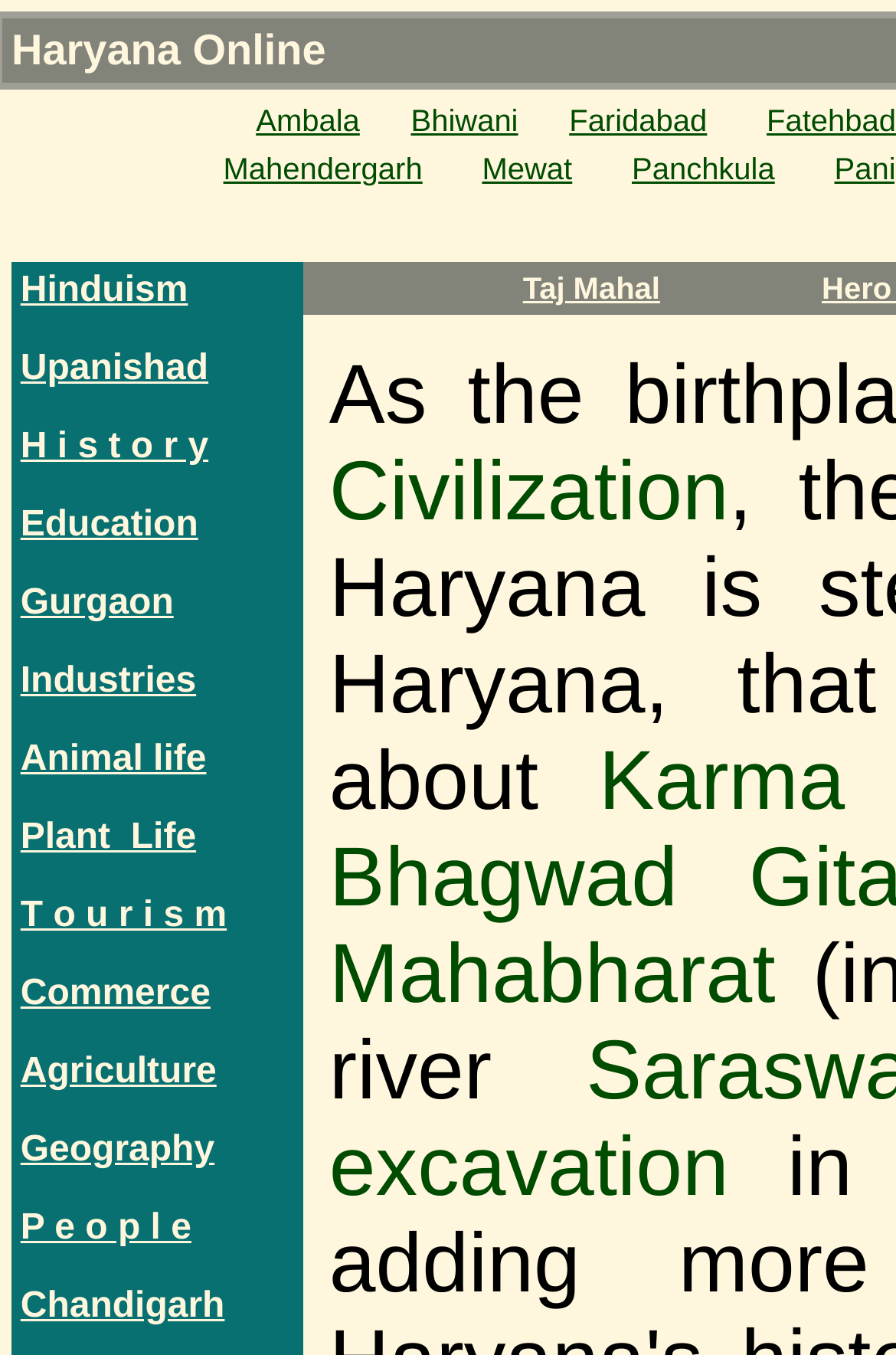How many links are there under the Tourism section?
Answer with a single word or phrase, using the screenshot for reference.

2